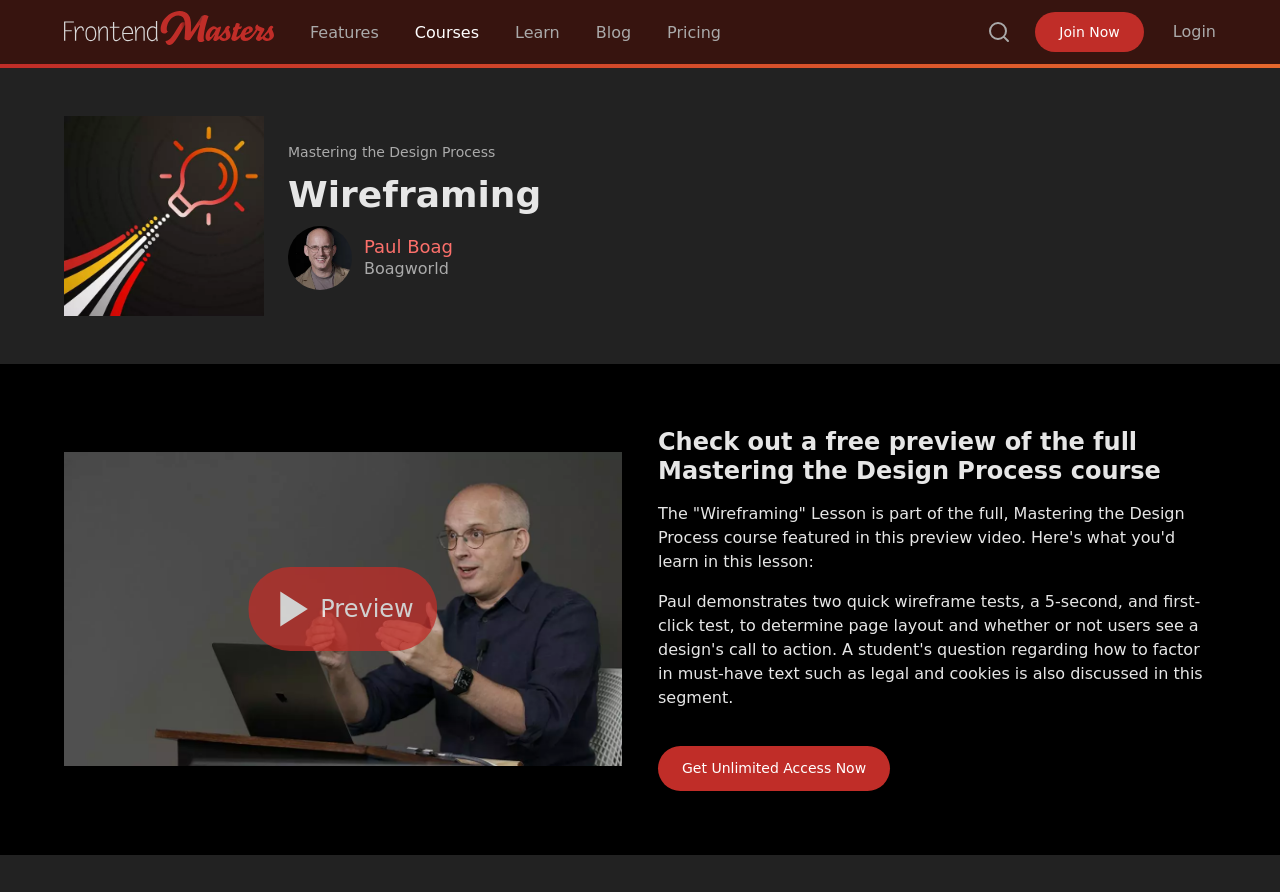What is the purpose of the 'Get Unlimited Access Now' button?
Answer the question with a single word or phrase, referring to the image.

To access the full course